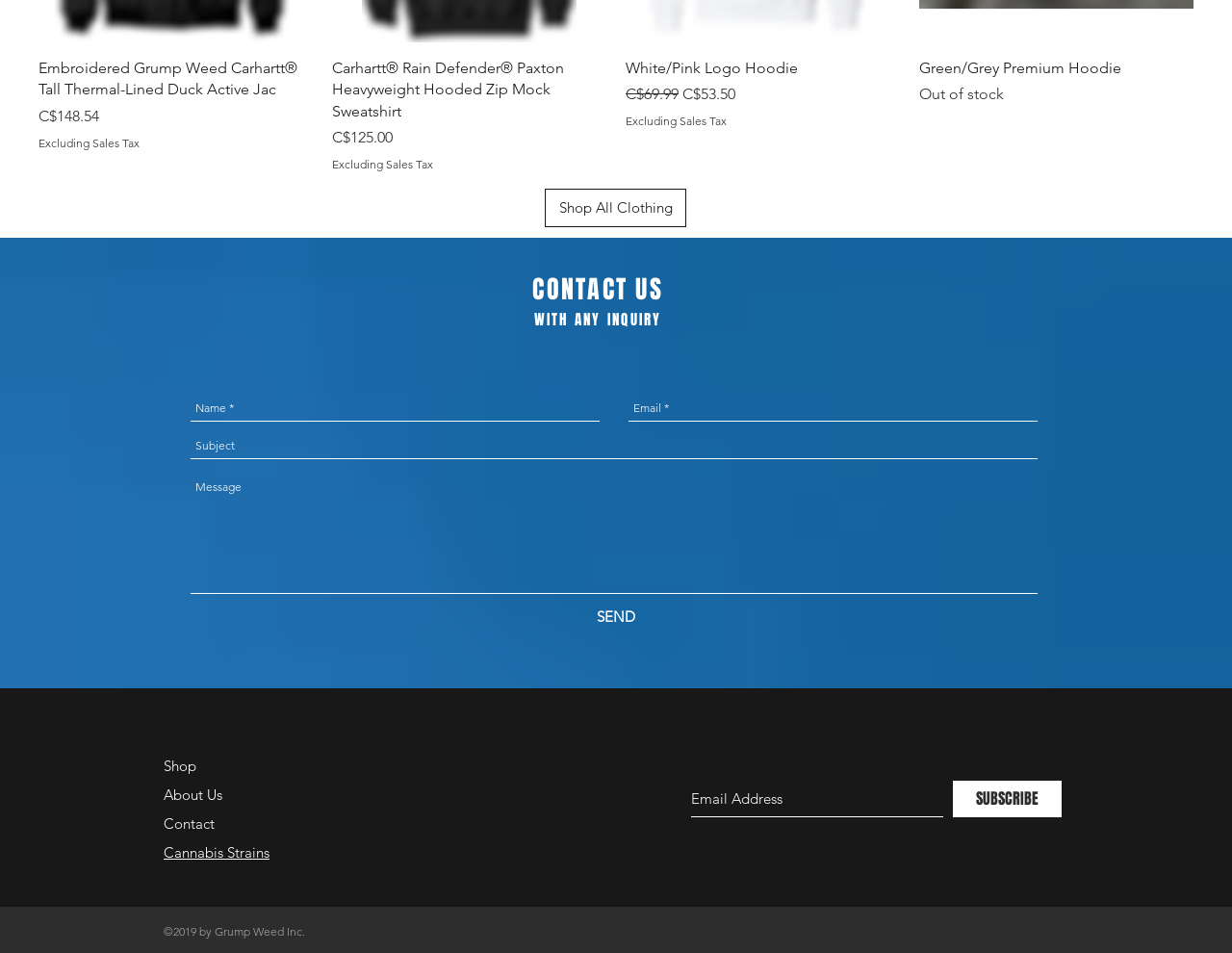Pinpoint the bounding box coordinates for the area that should be clicked to perform the following instruction: "Subscribe with email address".

[0.773, 0.819, 0.862, 0.858]